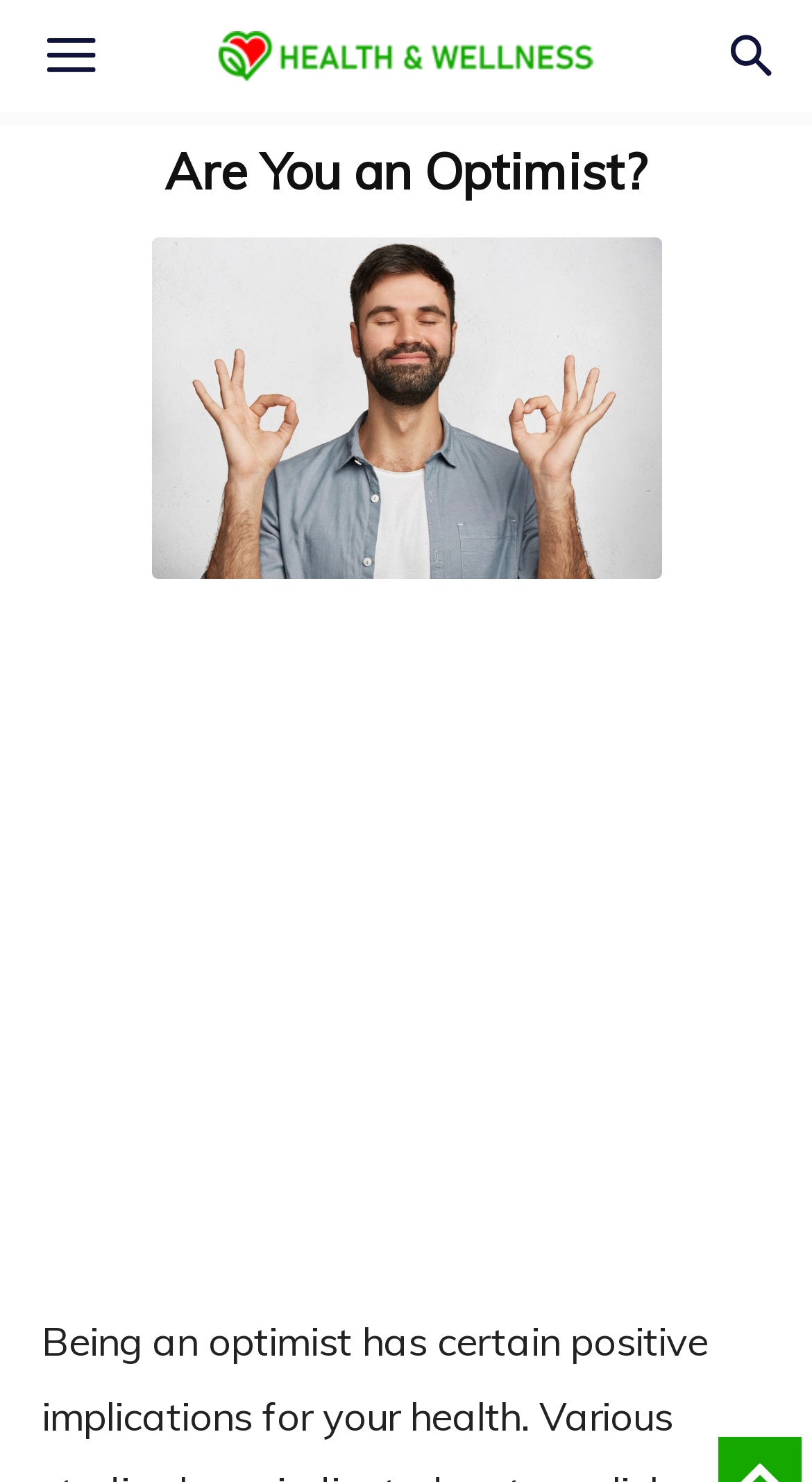Locate the bounding box of the UI element described in the following text: "aria-label="Search"".

[0.856, 0.0, 1.0, 0.076]